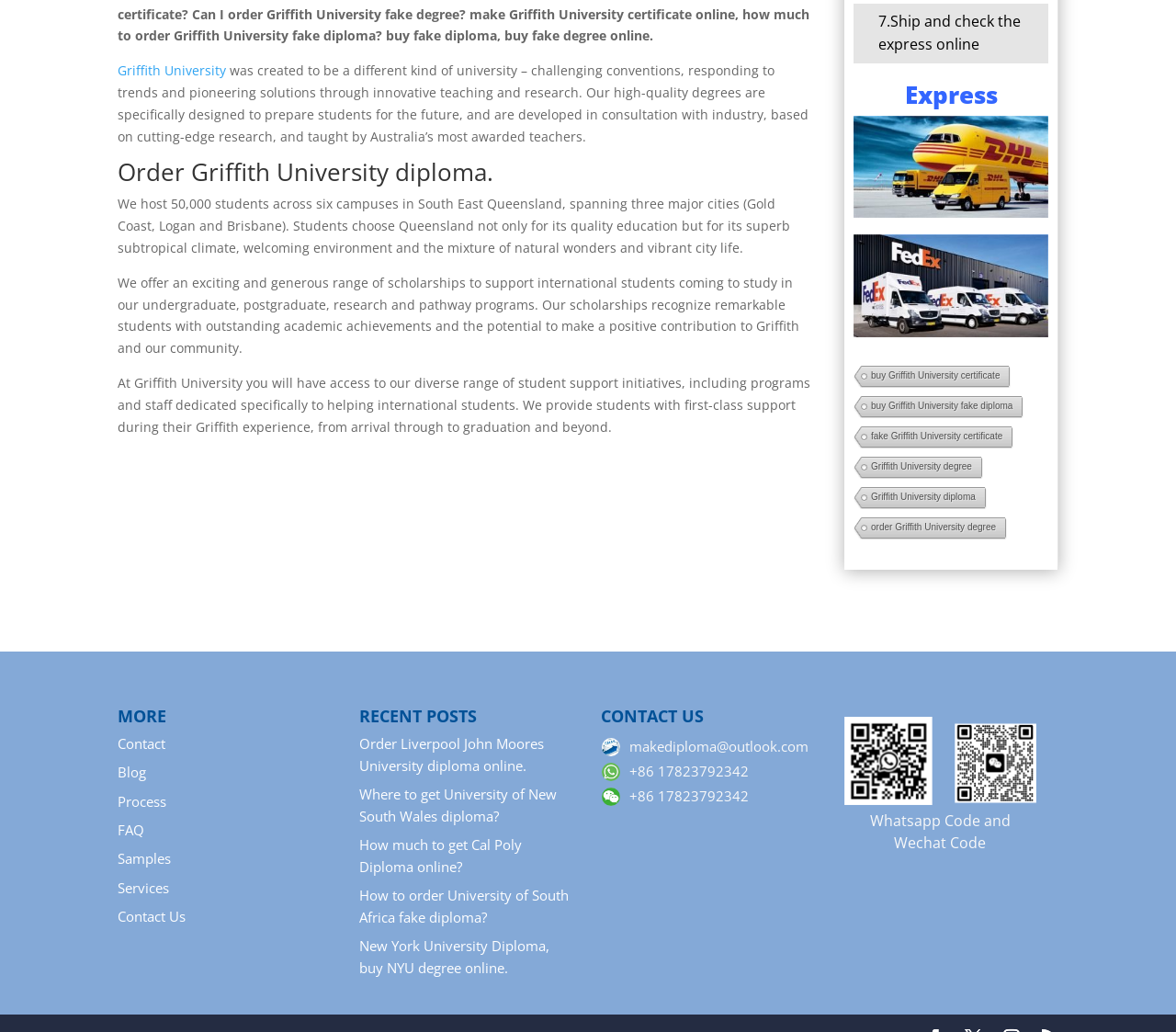Please specify the bounding box coordinates of the region to click in order to perform the following instruction: "Click on 'Order Liverpool John Moores University diploma online'".

[0.305, 0.712, 0.462, 0.751]